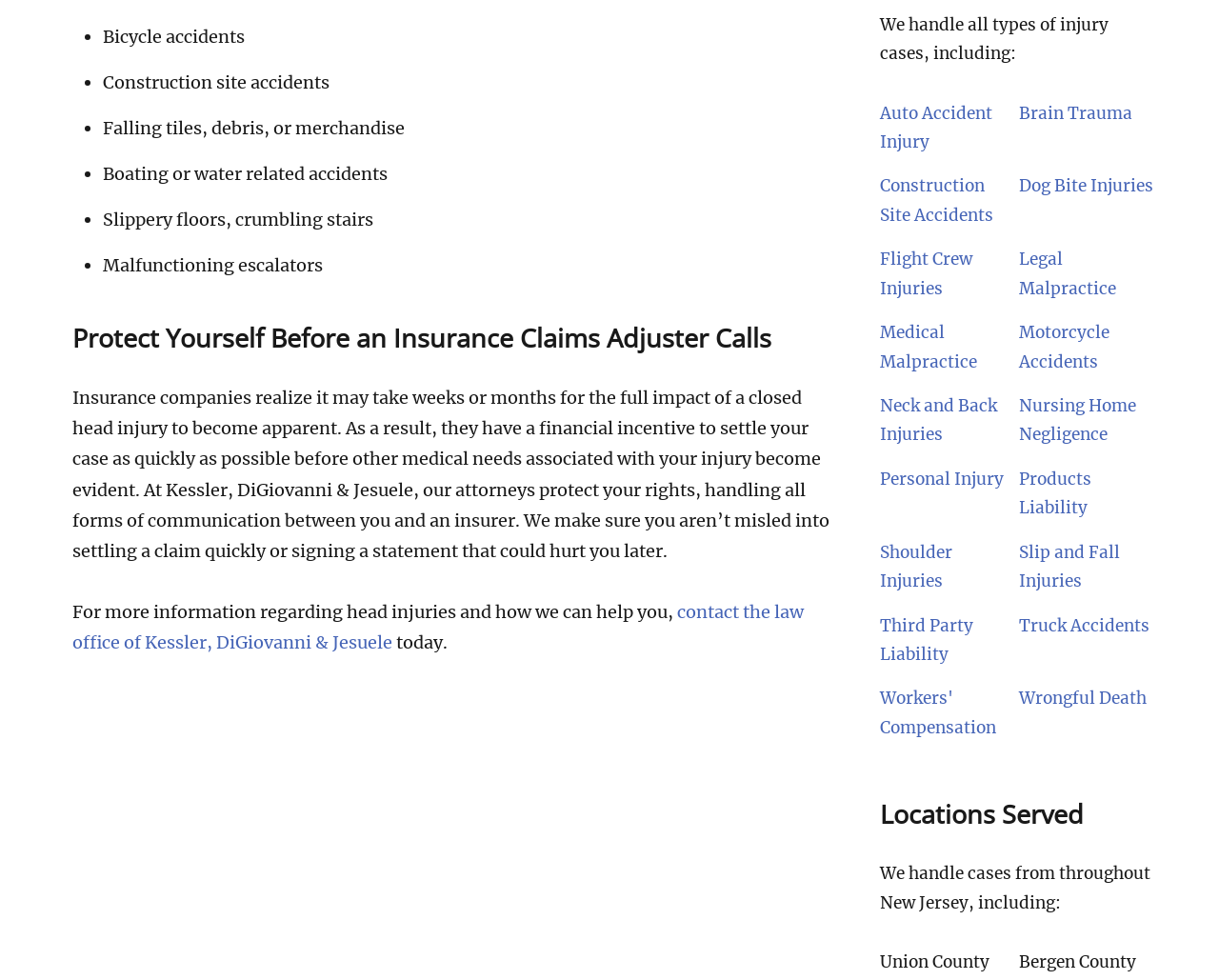Bounding box coordinates must be specified in the format (top-left x, top-left y, bottom-right x, bottom-right y). All values should be floating point numbers between 0 and 1. What are the bounding box coordinates of the UI element described as: Call Us! 513.891.5411

None